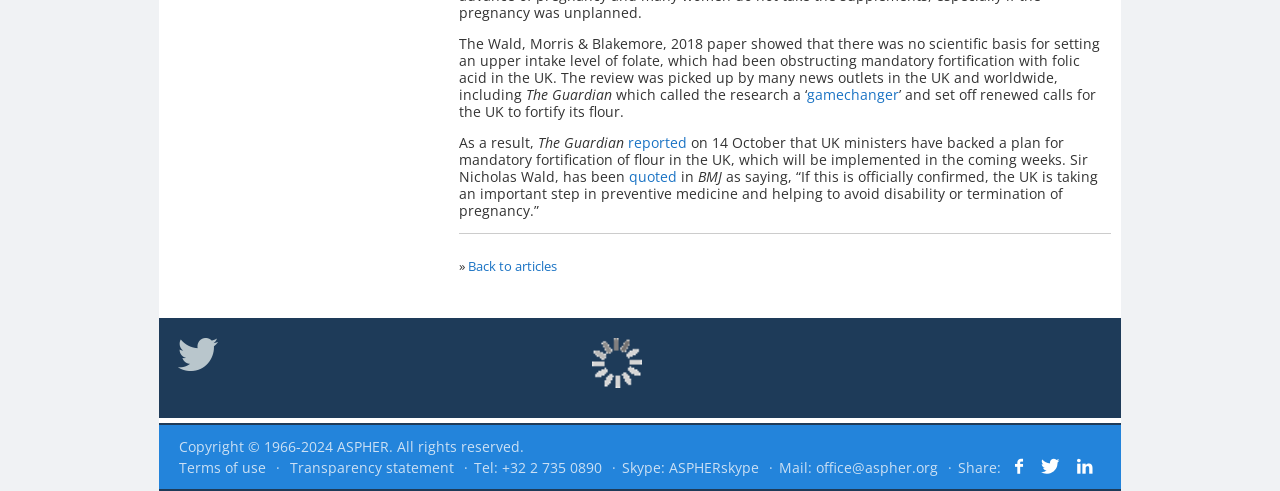Find the bounding box coordinates of the area that needs to be clicked in order to achieve the following instruction: "Read the quote from Sir Nicholas Wald". The coordinates should be specified as four float numbers between 0 and 1, i.e., [left, top, right, bottom].

[0.359, 0.339, 0.858, 0.447]